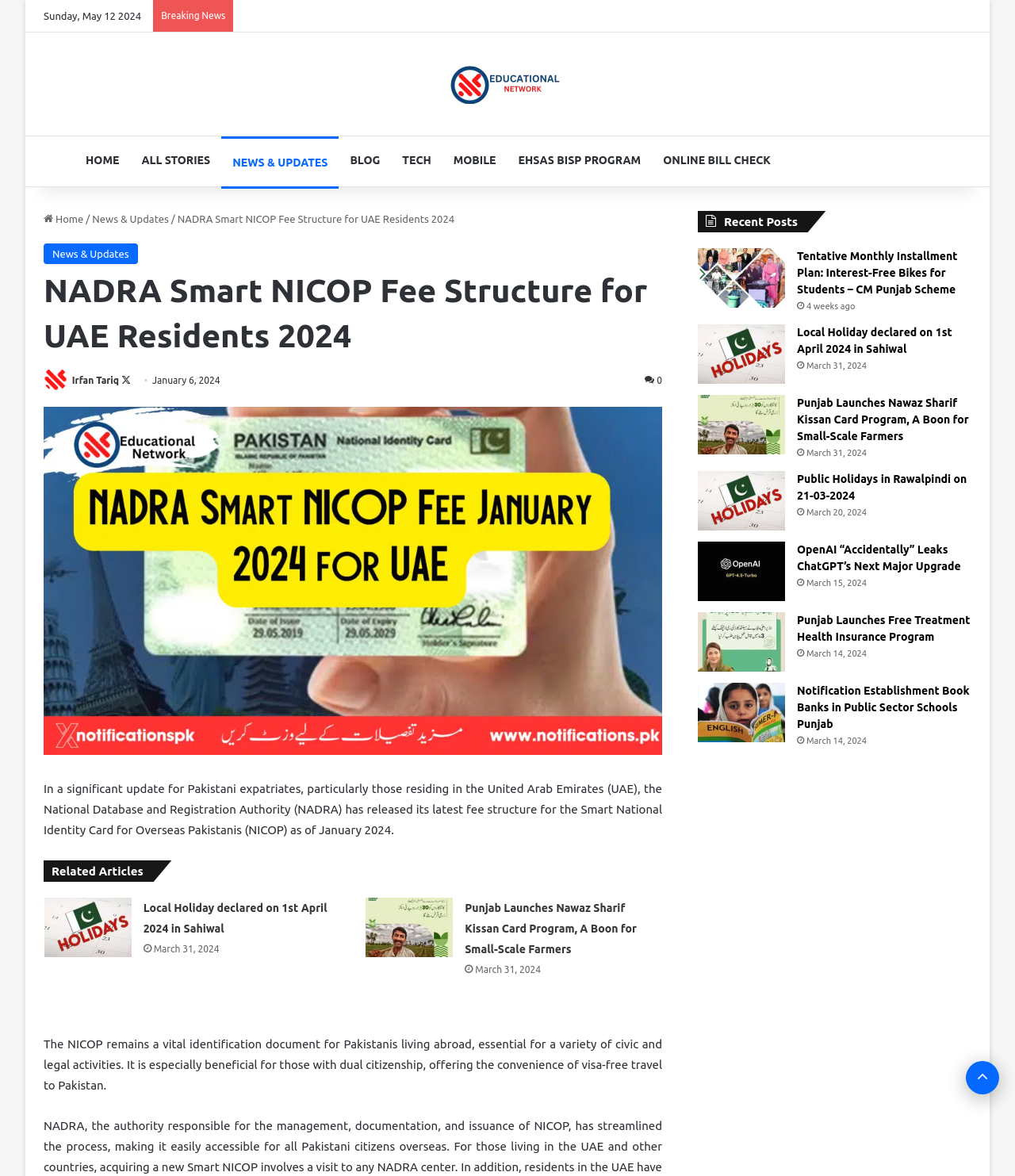Please specify the bounding box coordinates for the clickable region that will help you carry out the instruction: "View product details of Roma Heavy Duty Walking Frame 2512".

None